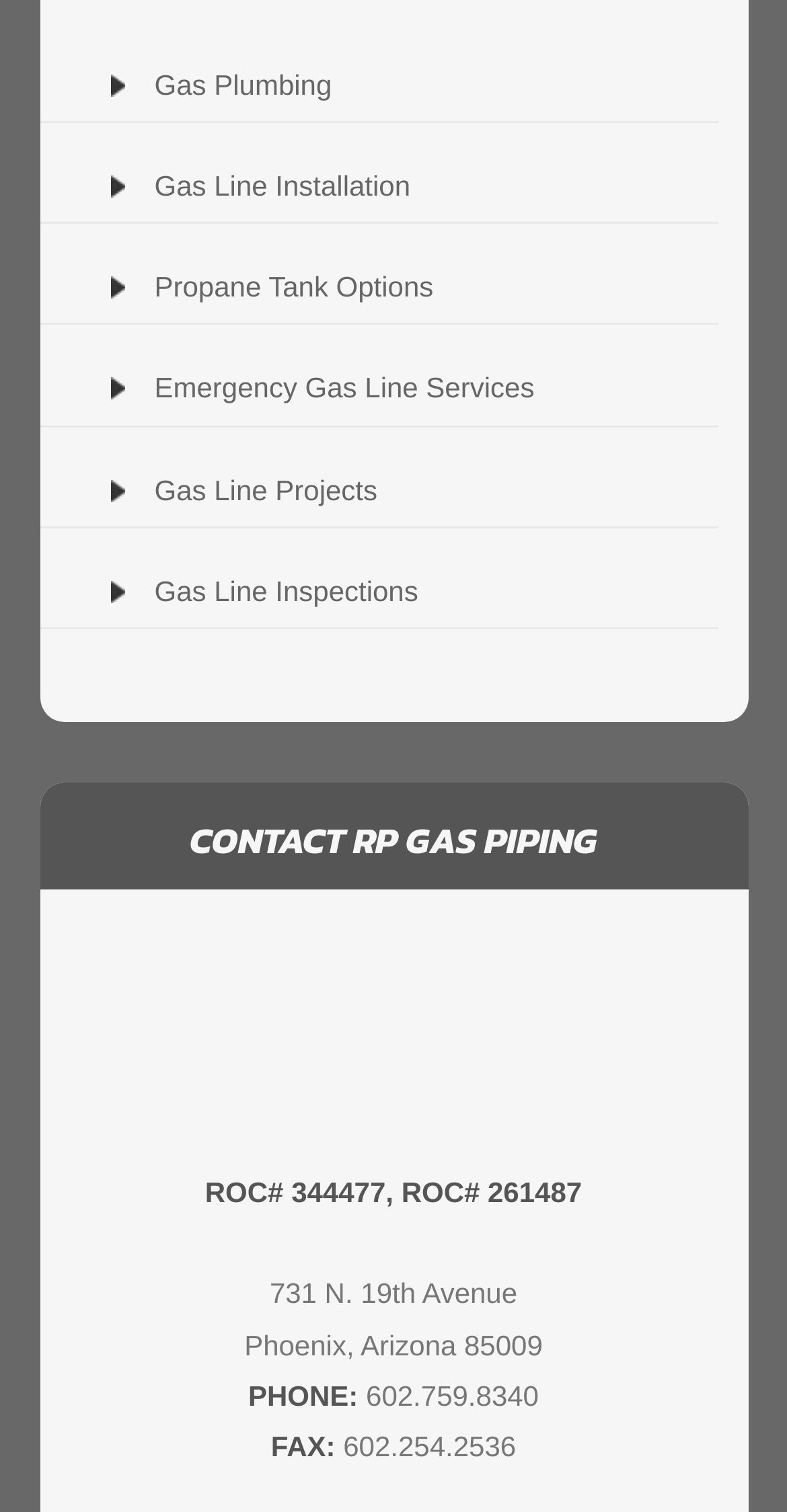Please locate the bounding box coordinates of the element that should be clicked to achieve the given instruction: "Get Emergency Gas Line Services".

[0.196, 0.246, 0.679, 0.267]